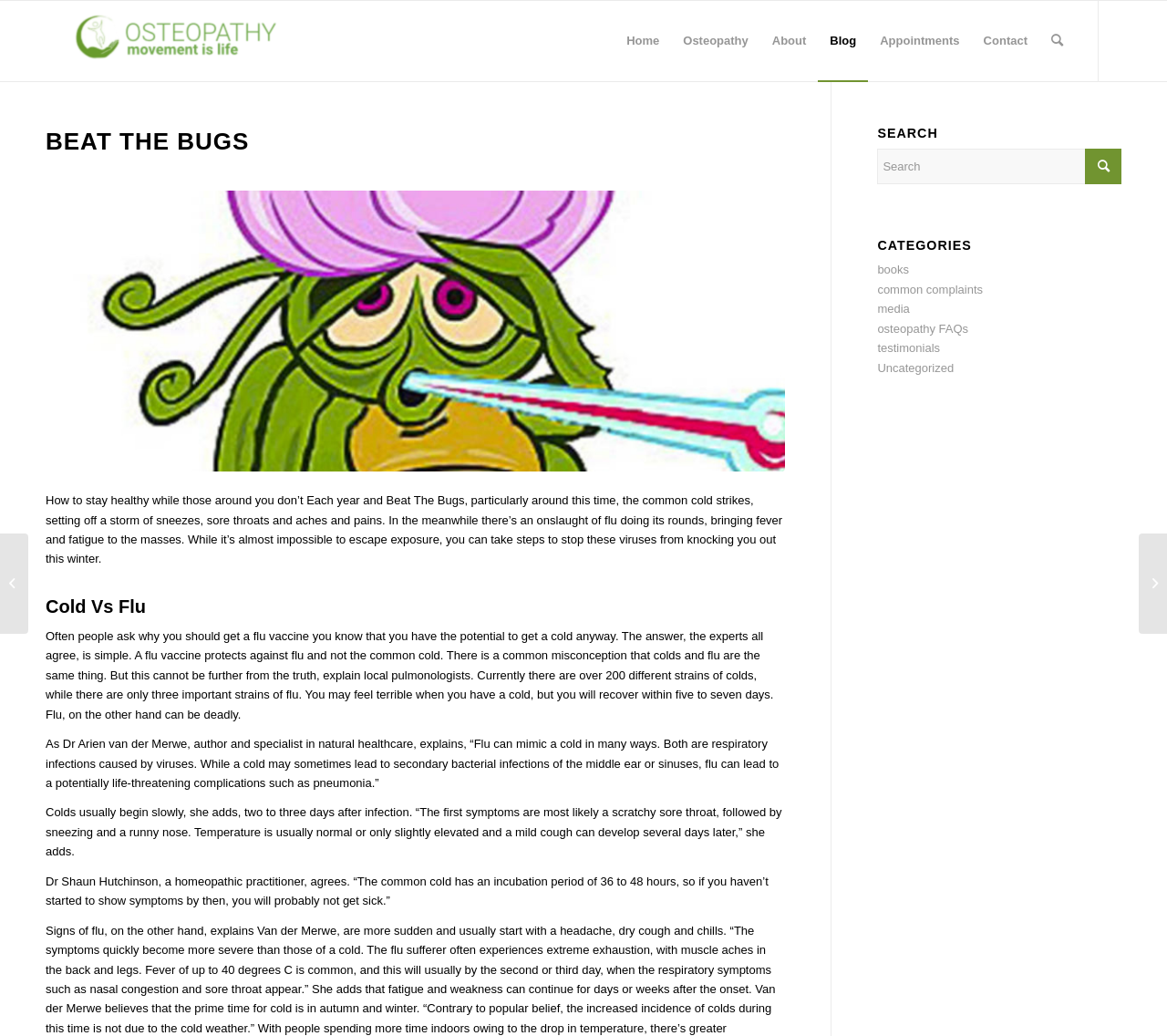What is the main topic of the article?
Look at the screenshot and provide an in-depth answer.

The main topic of the article can be inferred from the static text elements, which discuss the common cold and flu, their differences, and how to stay healthy during this time of year.